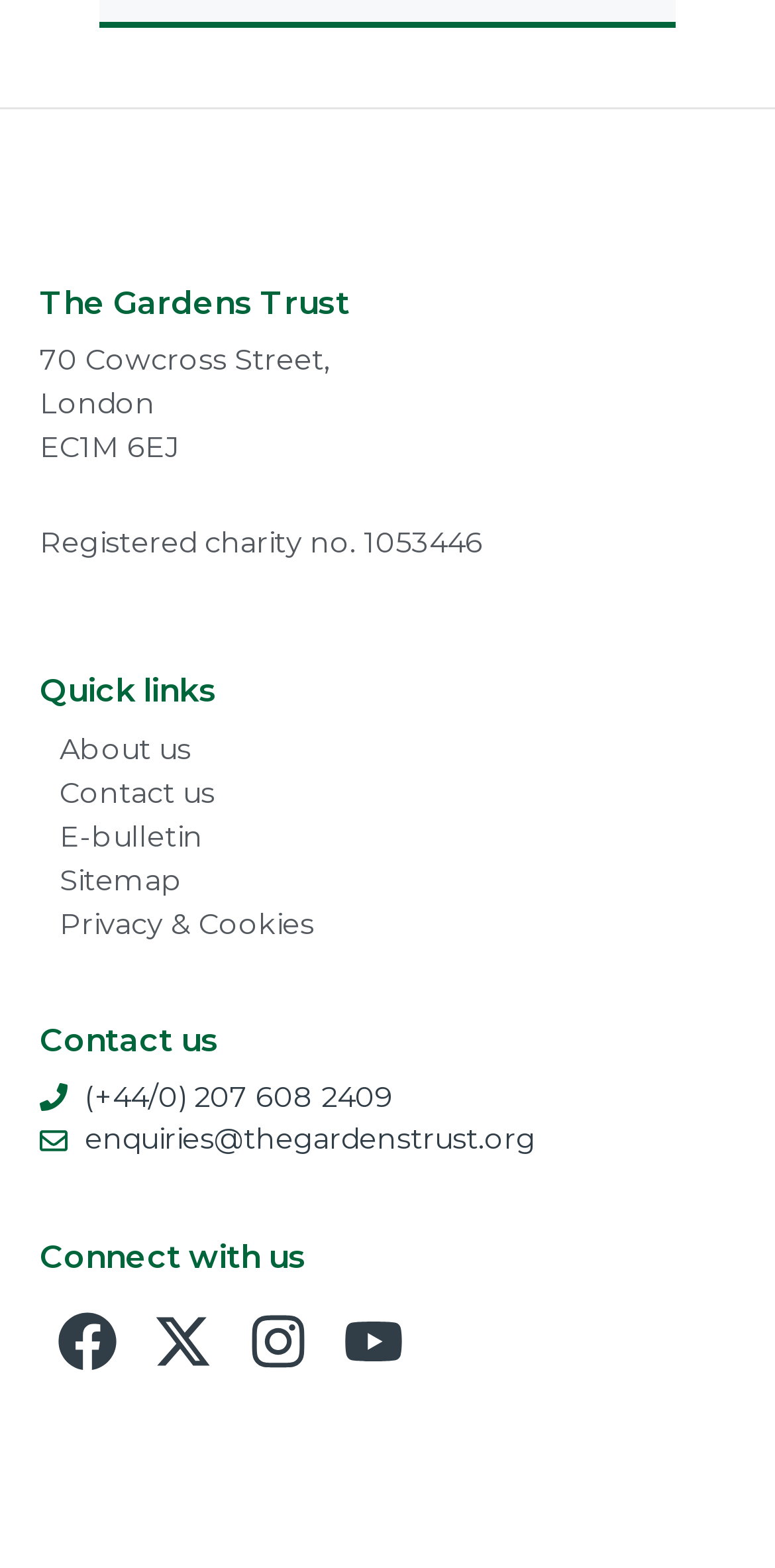Based on the visual content of the image, answer the question thoroughly: What is the charity registration number of The Gardens Trust?

I found the charity registration number by looking at the static text element at the top of the page, which provides the registration number.